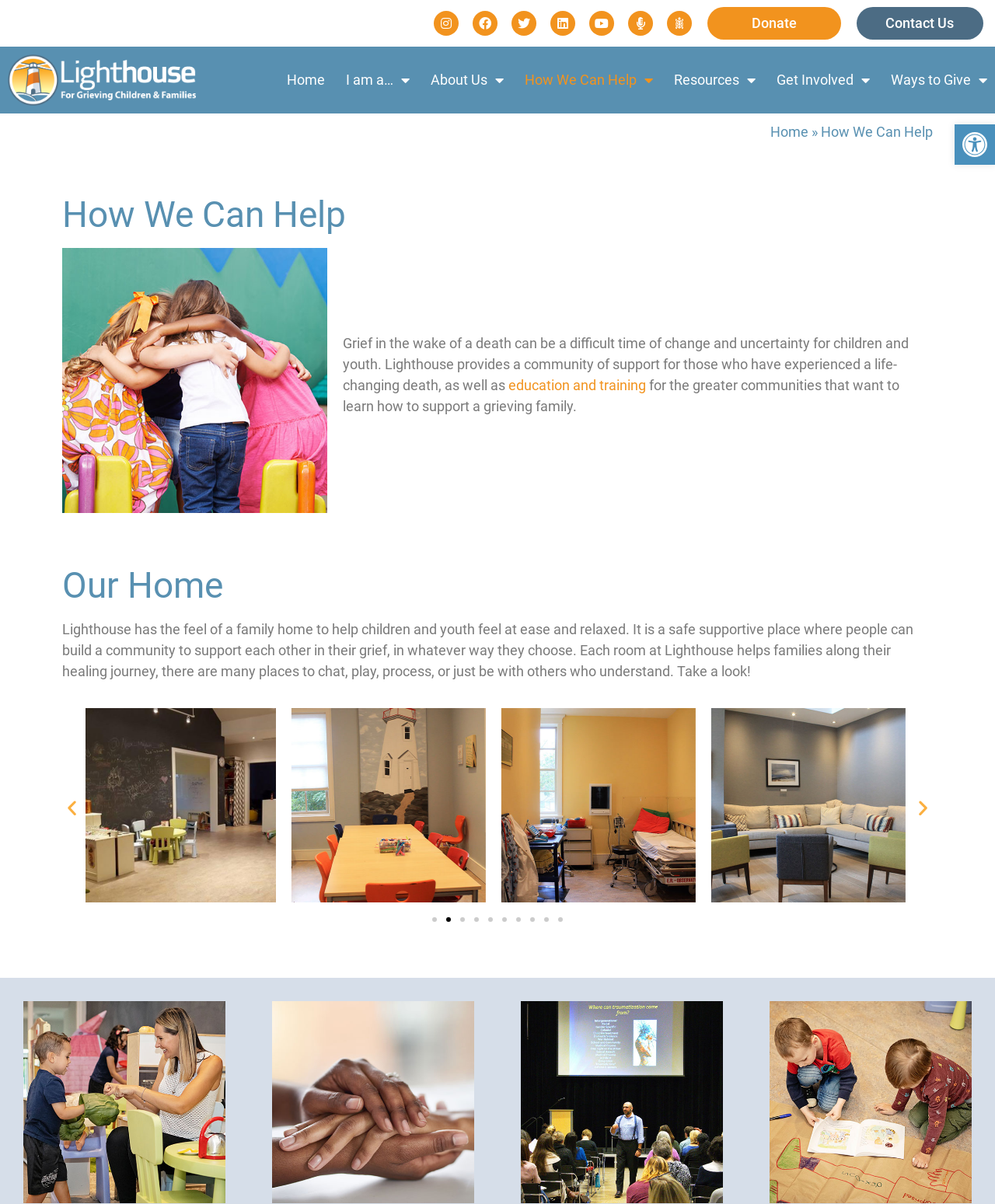Identify the bounding box coordinates for the element you need to click to achieve the following task: "Open toolbar". Provide the bounding box coordinates as four float numbers between 0 and 1, in the form [left, top, right, bottom].

[0.959, 0.103, 1.0, 0.137]